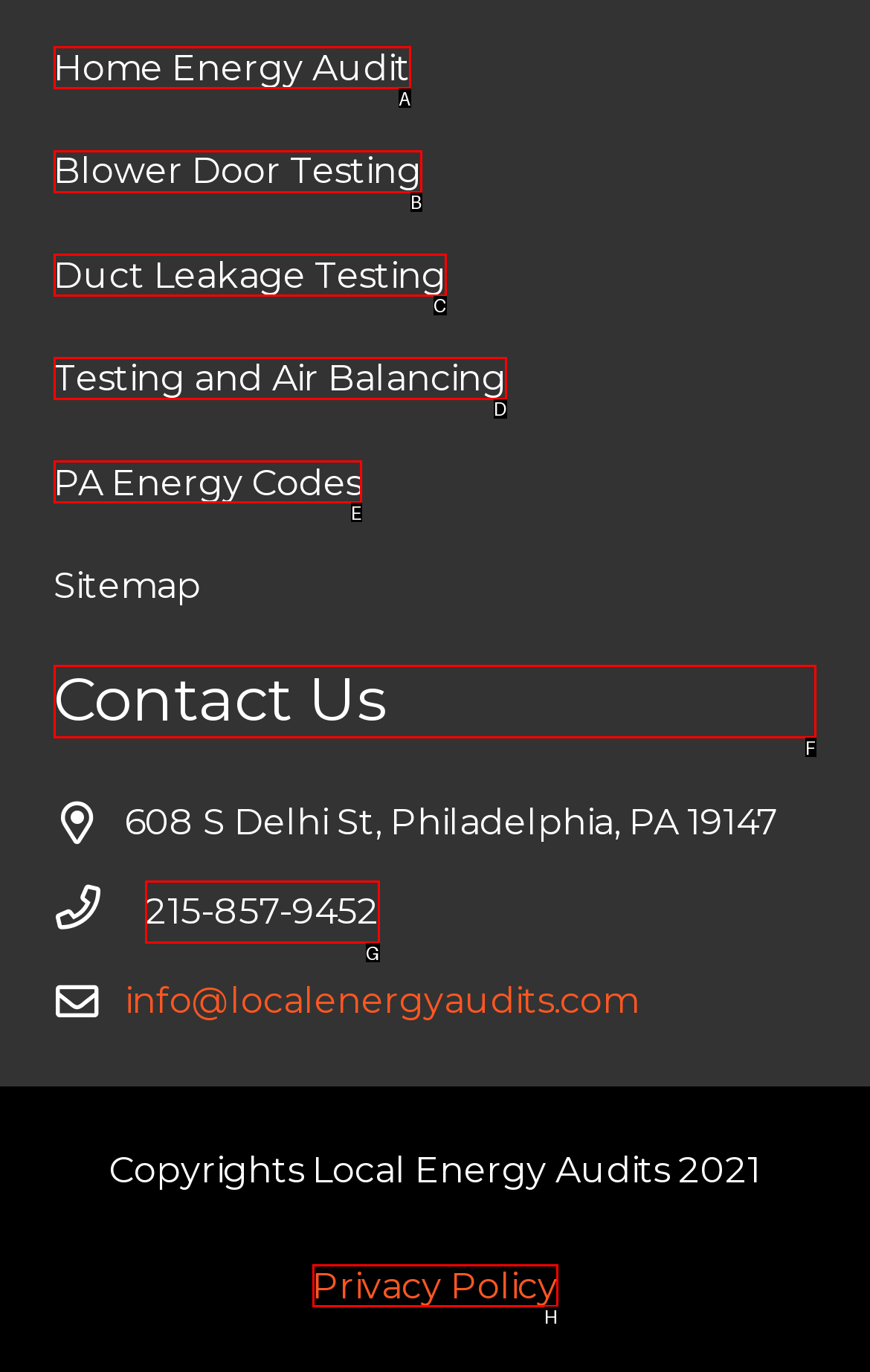Select the UI element that should be clicked to execute the following task: View Contact Us
Provide the letter of the correct choice from the given options.

F